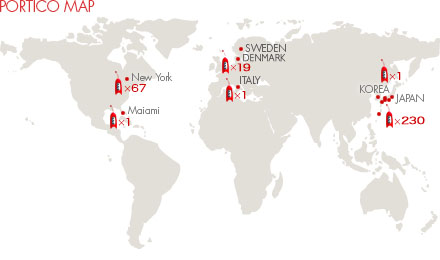Please answer the following question using a single word or phrase: 
How many instances of Portico Popilyn are in New York?

67